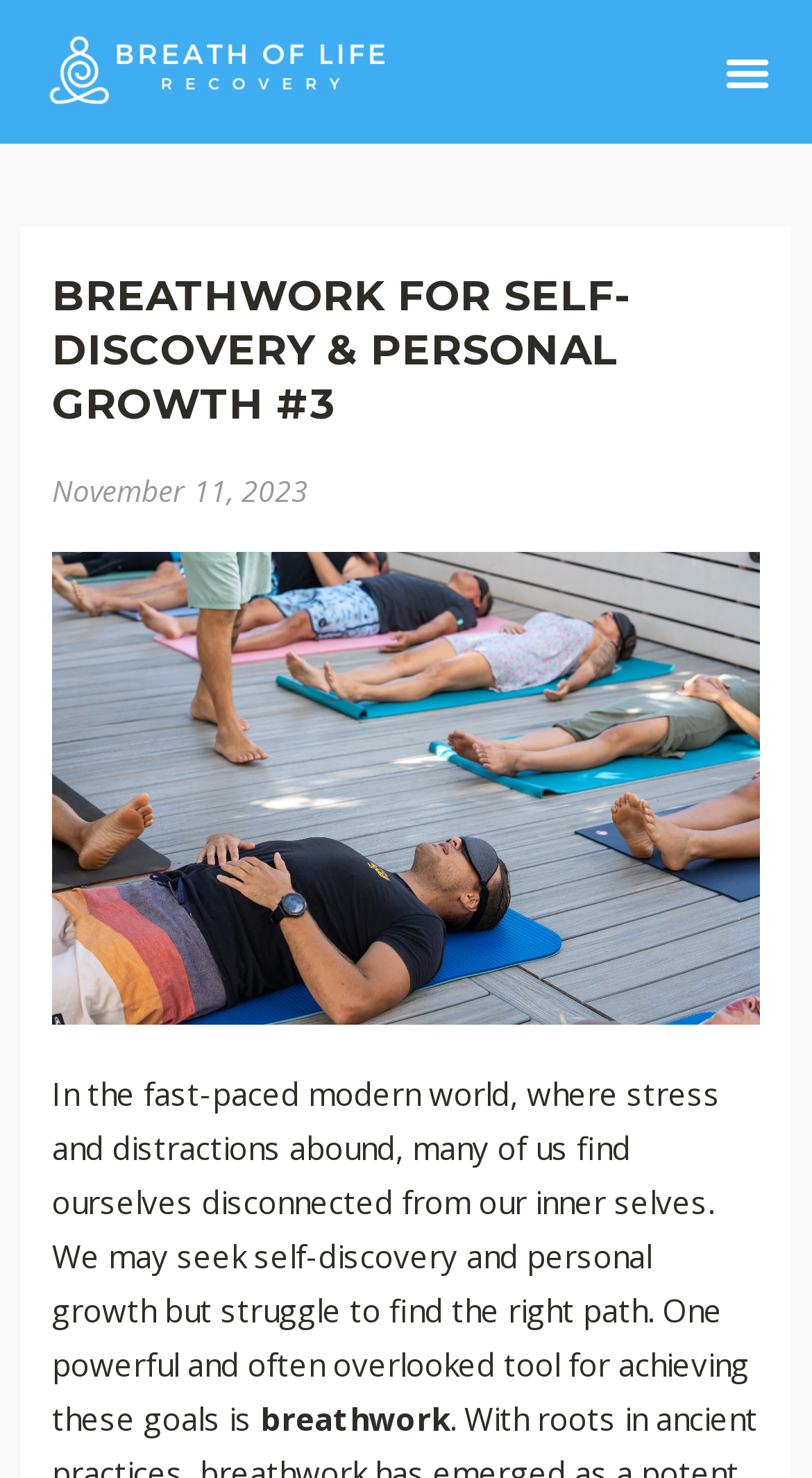Identify the bounding box coordinates for the UI element described as: "Menu". The coordinates should be provided as four floats between 0 and 1: [left, top, right, bottom].

[0.877, 0.025, 0.962, 0.072]